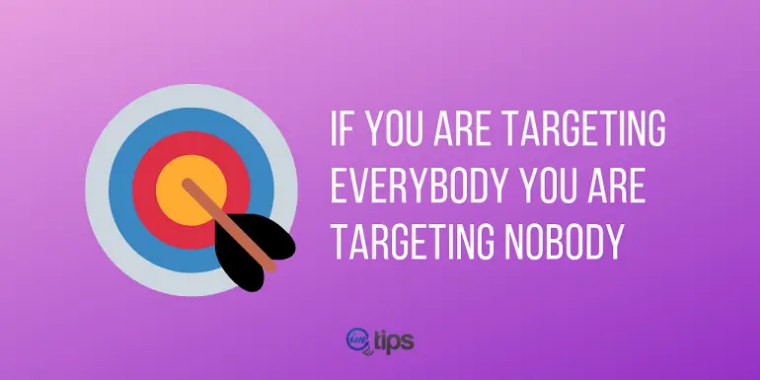Describe all significant details and elements found in the image.

The image features a vibrant purple background with an illustration of a target circle, symbolizing precision and focus. A dart, depicted in black, is shown striking the center of the target, emphasizing the importance of accurately identifying and engaging an audience. Across the center, the bold white text states, "IF YOU ARE TARGETING EVERYBODY YOU ARE TARGETING NOBODY," delivering a powerful message about the necessity of niche marketing in blogging and content creation. The lower part of the image includes the logo for "BizTips," reinforcing the source of this insightful advice for bloggers looking to refine their approach.